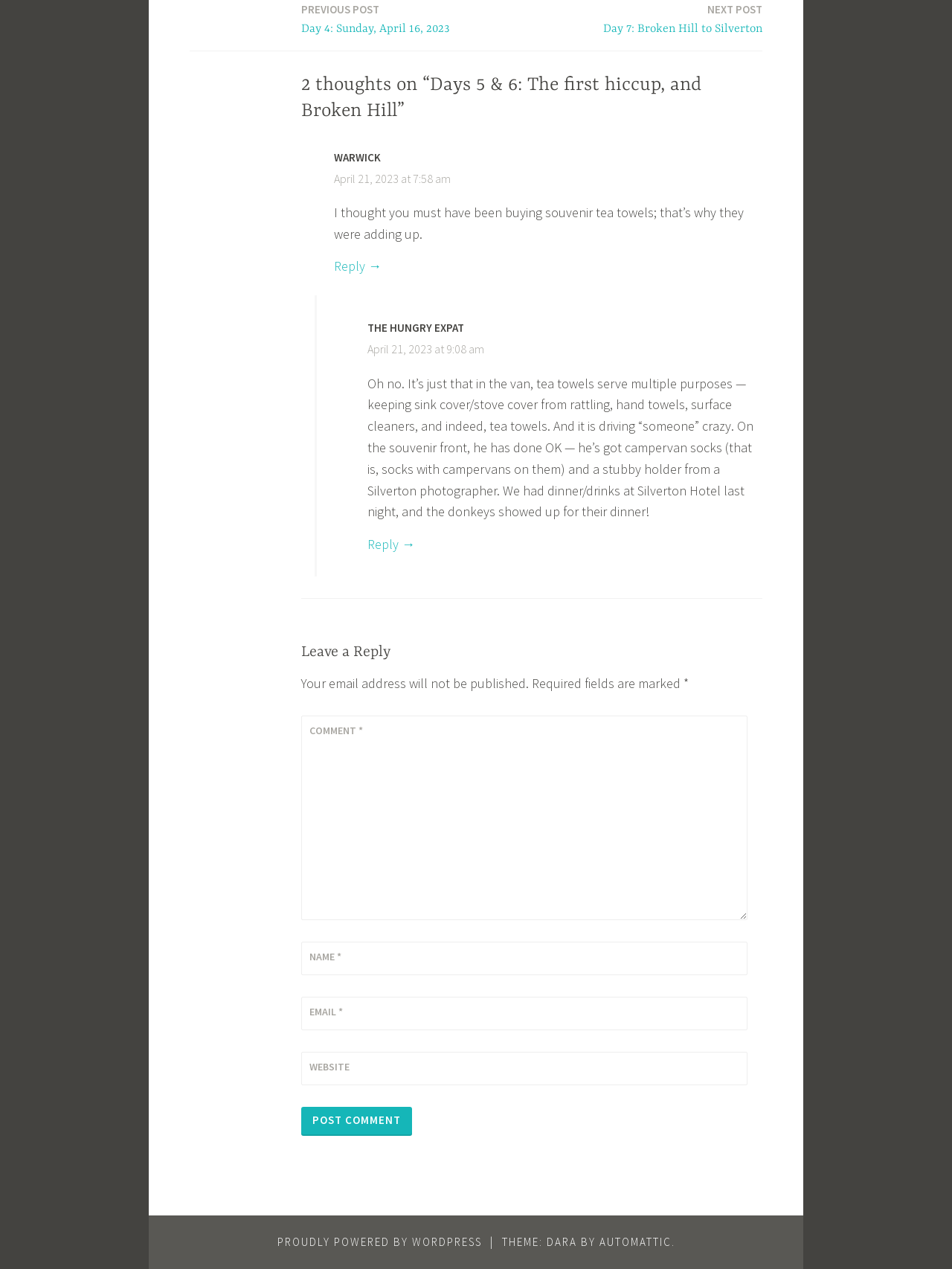Based on the image, please respond to the question with as much detail as possible:
What is the theme of the website?

I looked at the footer of the website and found a StaticText element that says 'THEME: DARA BY AUTOMATTIC', which indicates that the theme of the website is Dara.